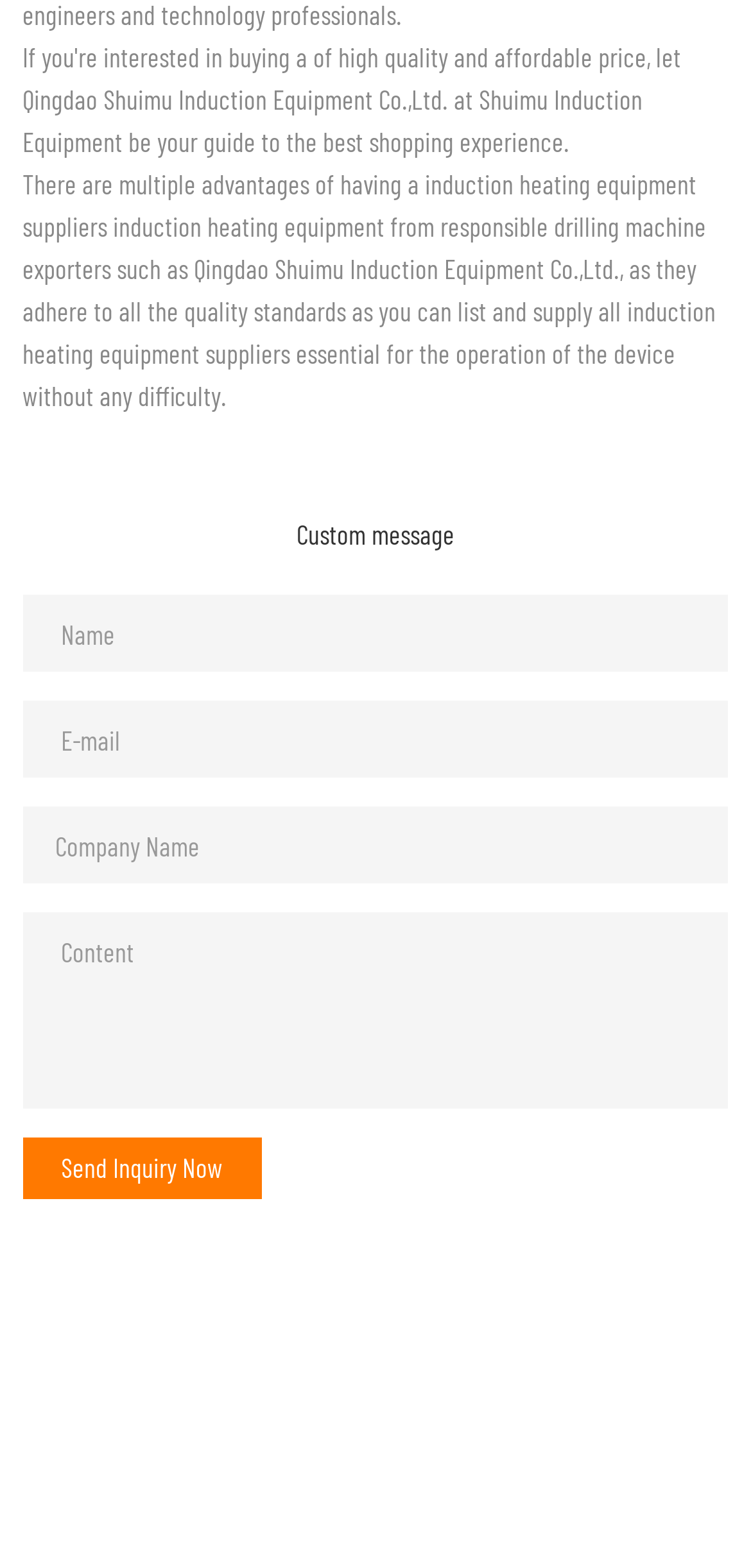Find and provide the bounding box coordinates for the UI element described with: "name="companyname" placeholder="Company Name"".

[0.03, 0.515, 0.97, 0.564]